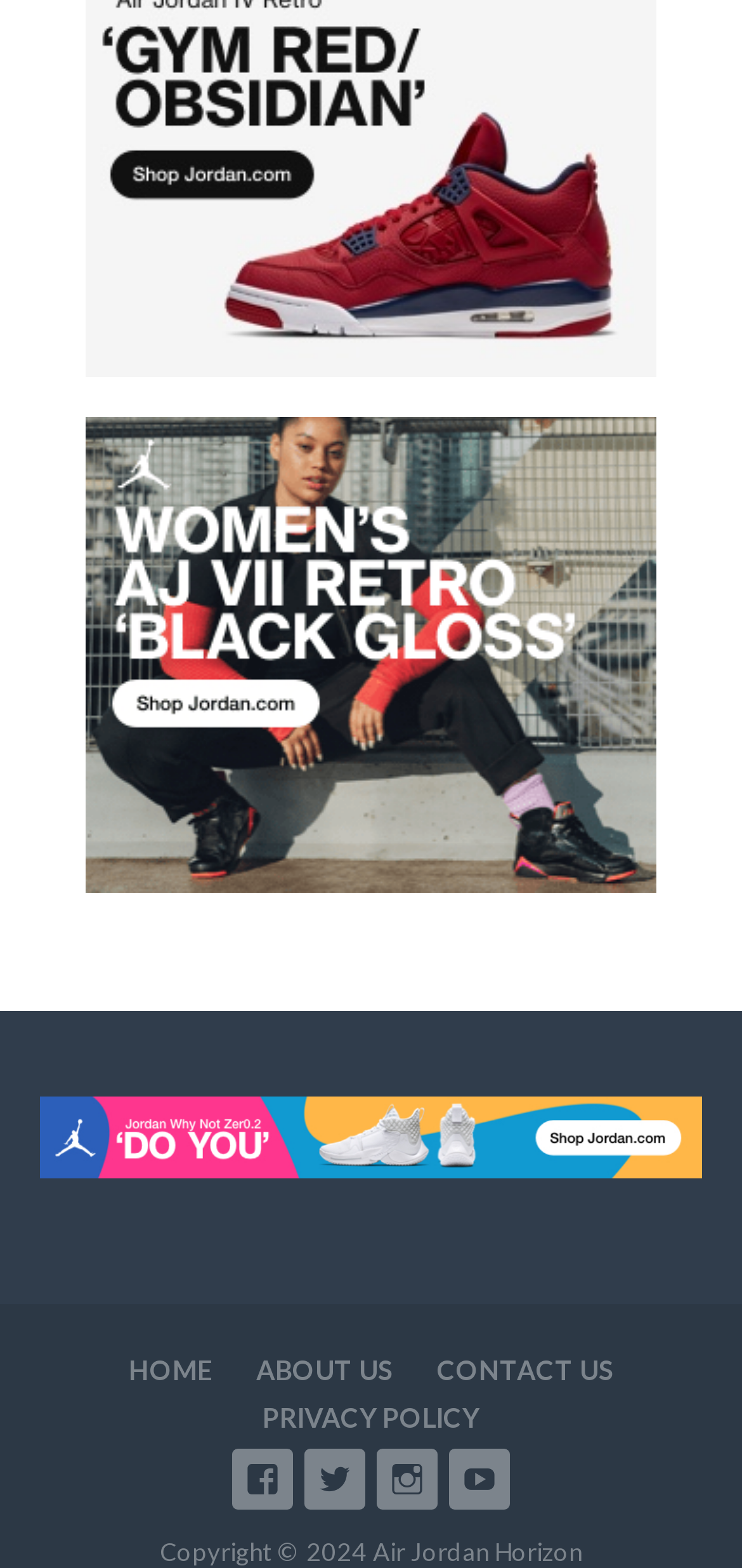Find the bounding box coordinates of the element I should click to carry out the following instruction: "view privacy policy".

[0.354, 0.894, 0.646, 0.915]